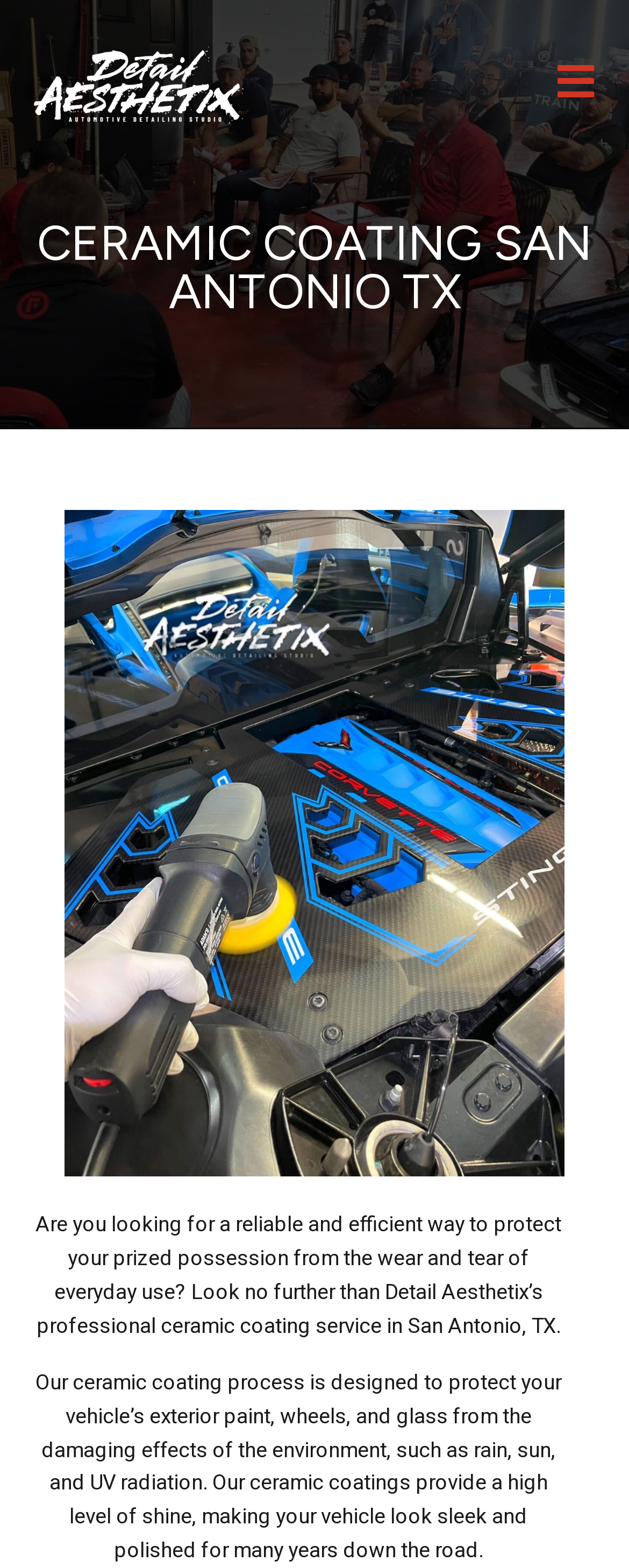Extract the heading text from the webpage.

CERAMIC COATING SAN ANTONIO TX